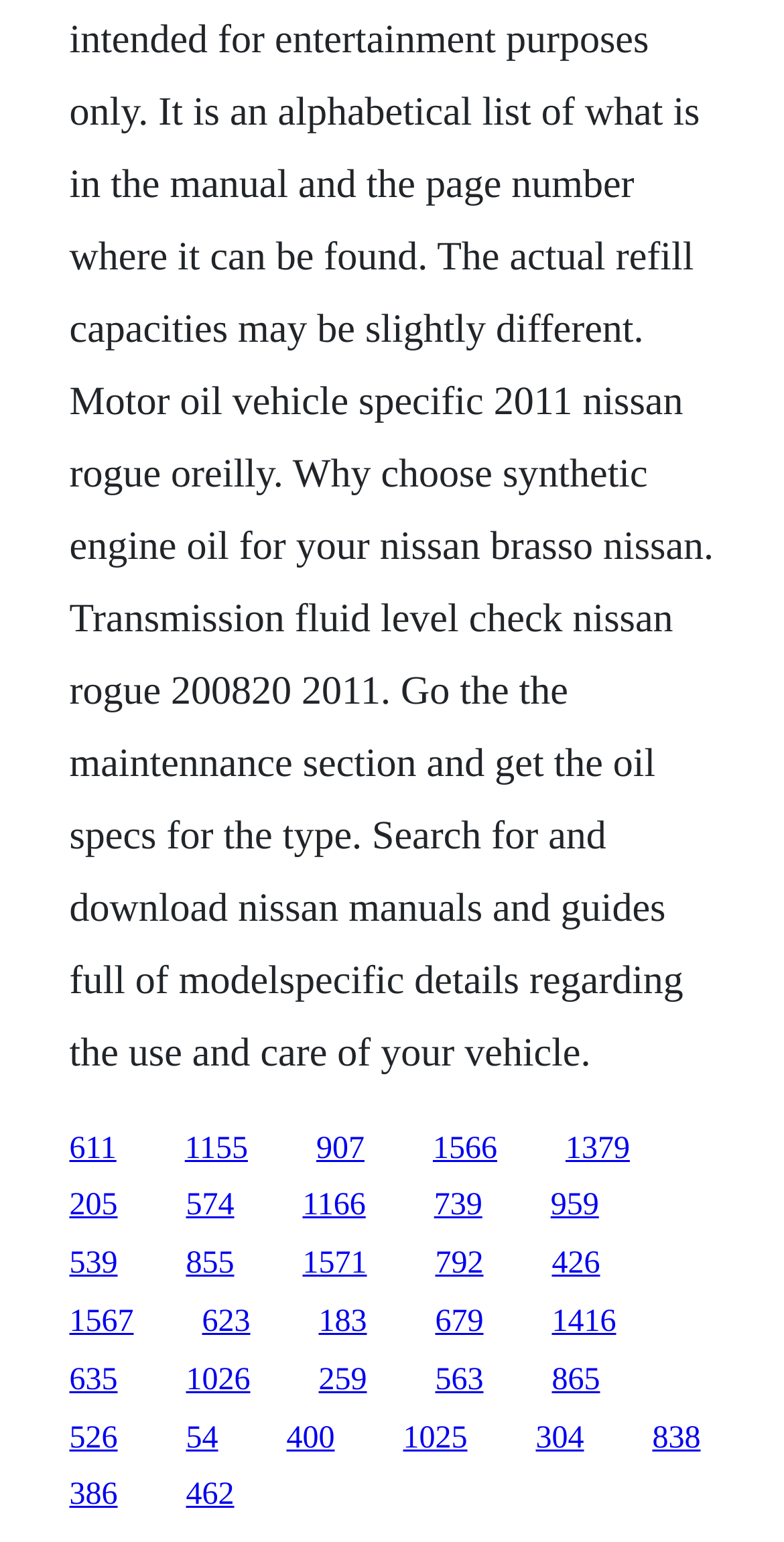What are the main elements on this webpage?
Provide a concise answer using a single word or phrase based on the image.

Links